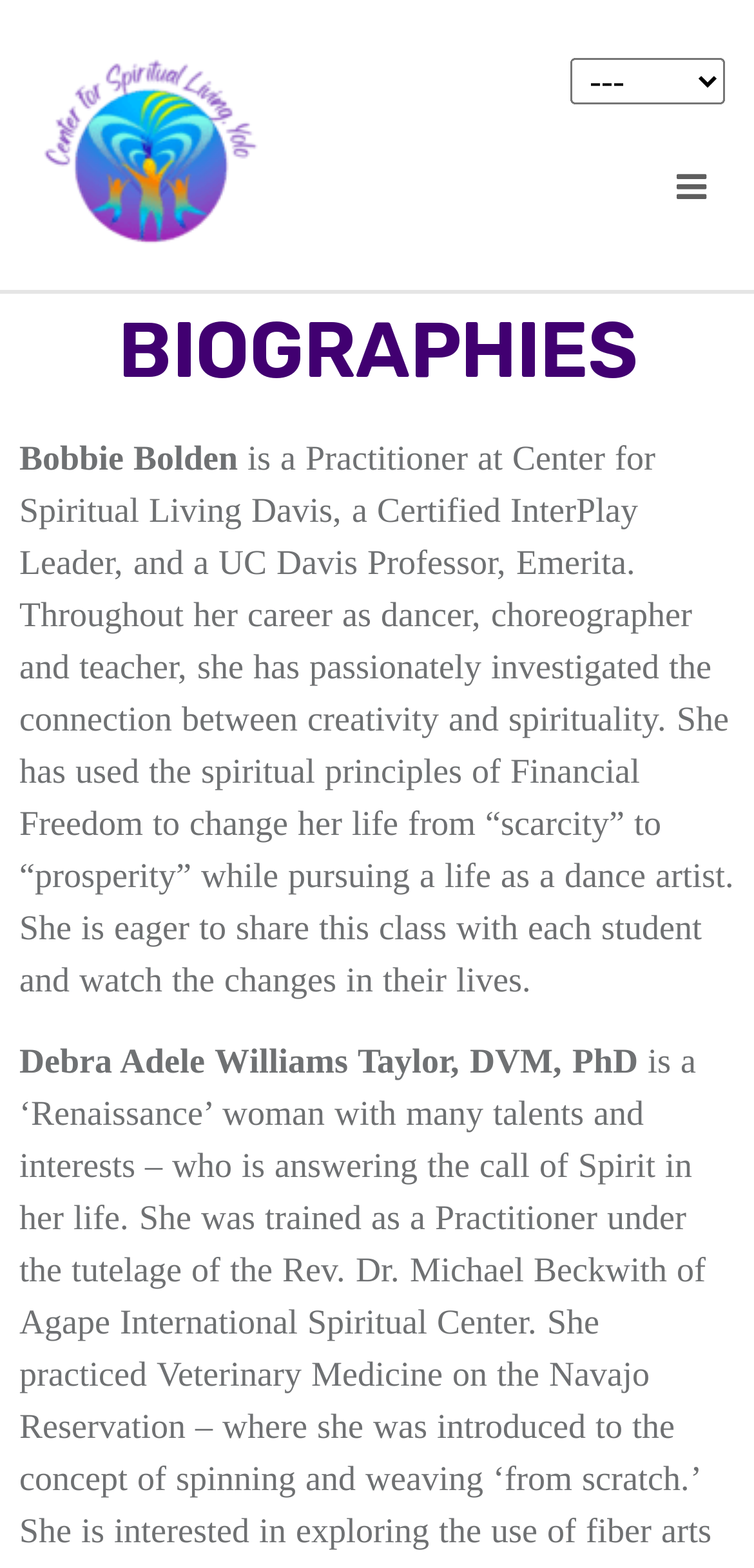What is the connection Bobbie Bolden has investigated?
From the details in the image, provide a complete and detailed answer to the question.

I found the answer by reading the biography of Bobbie Bolden, which mentions that she has passionately investigated the connection between creativity and spirituality.